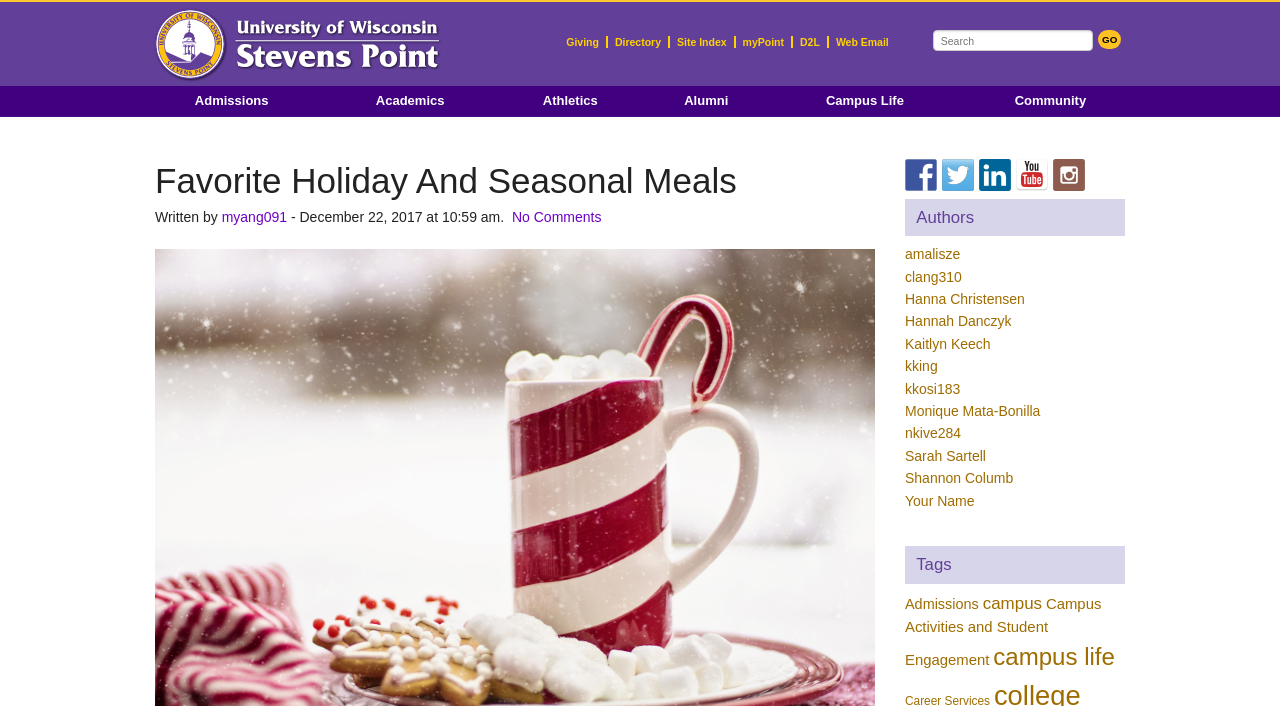Specify the bounding box coordinates of the area that needs to be clicked to achieve the following instruction: "Visit University of Wisconsin - Stevens Point".

[0.121, 0.049, 0.343, 0.072]